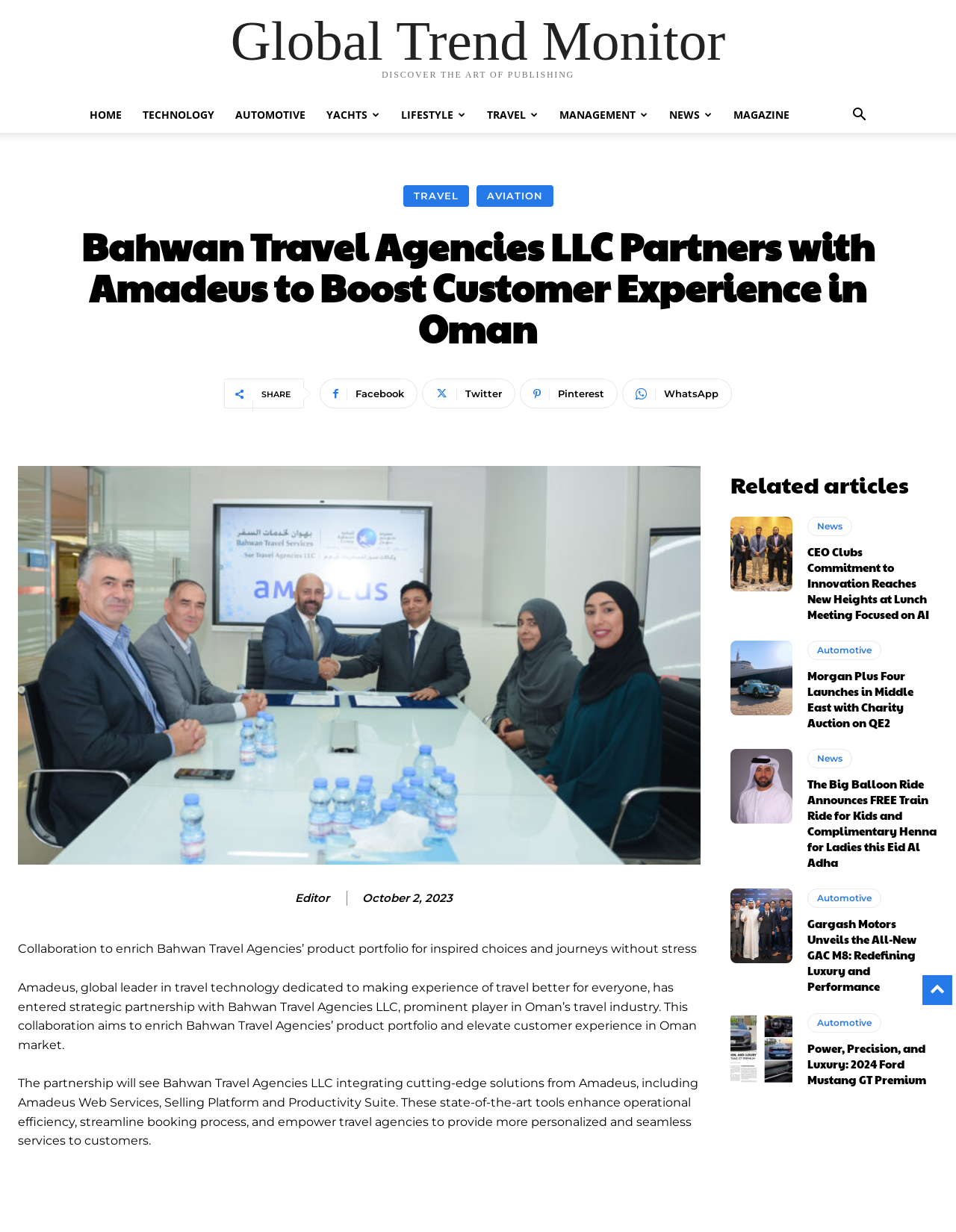Please provide the bounding box coordinates for the element that needs to be clicked to perform the following instruction: "Share the article on Facebook". The coordinates should be given as four float numbers between 0 and 1, i.e., [left, top, right, bottom].

[0.334, 0.307, 0.437, 0.332]